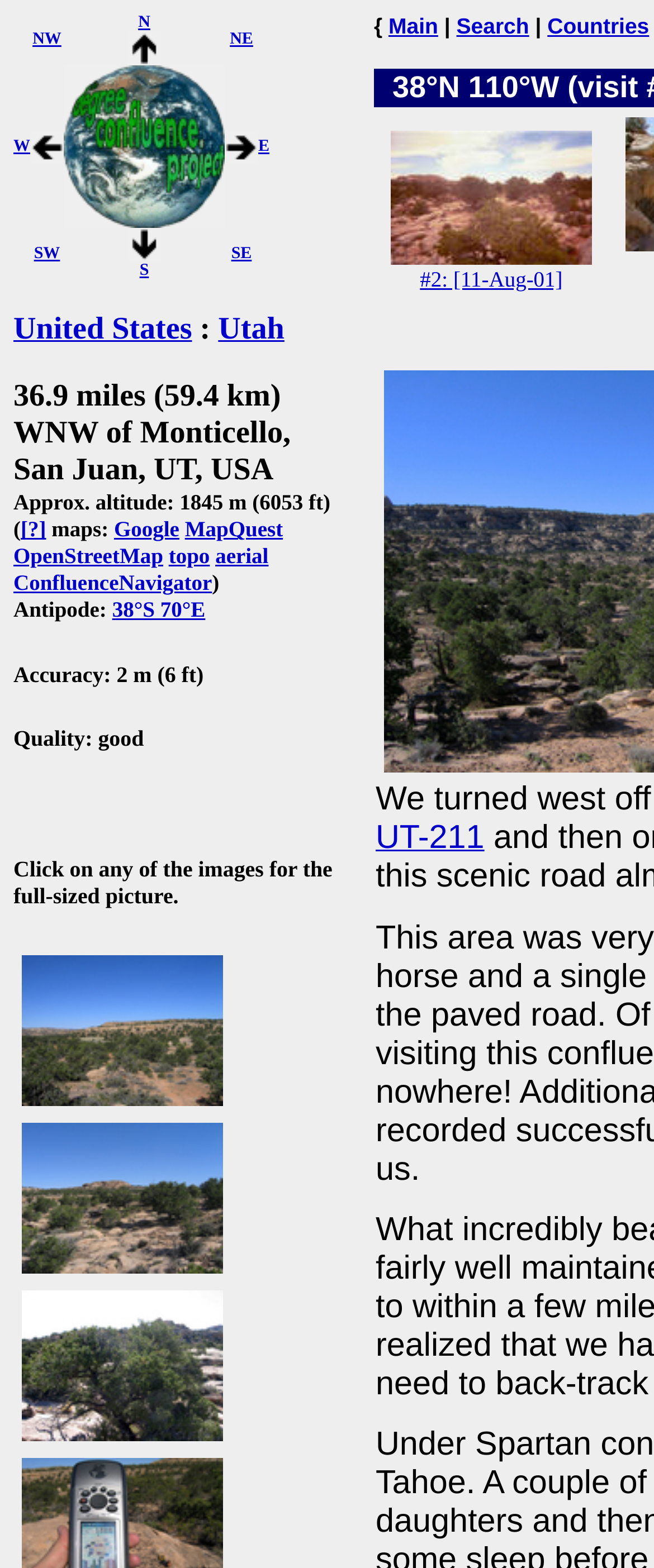What is the quality of the confluence visit?
Using the image as a reference, deliver a detailed and thorough answer to the question.

I found a heading on the webpage that mentions the quality of the confluence visit, which is described as 'good'.